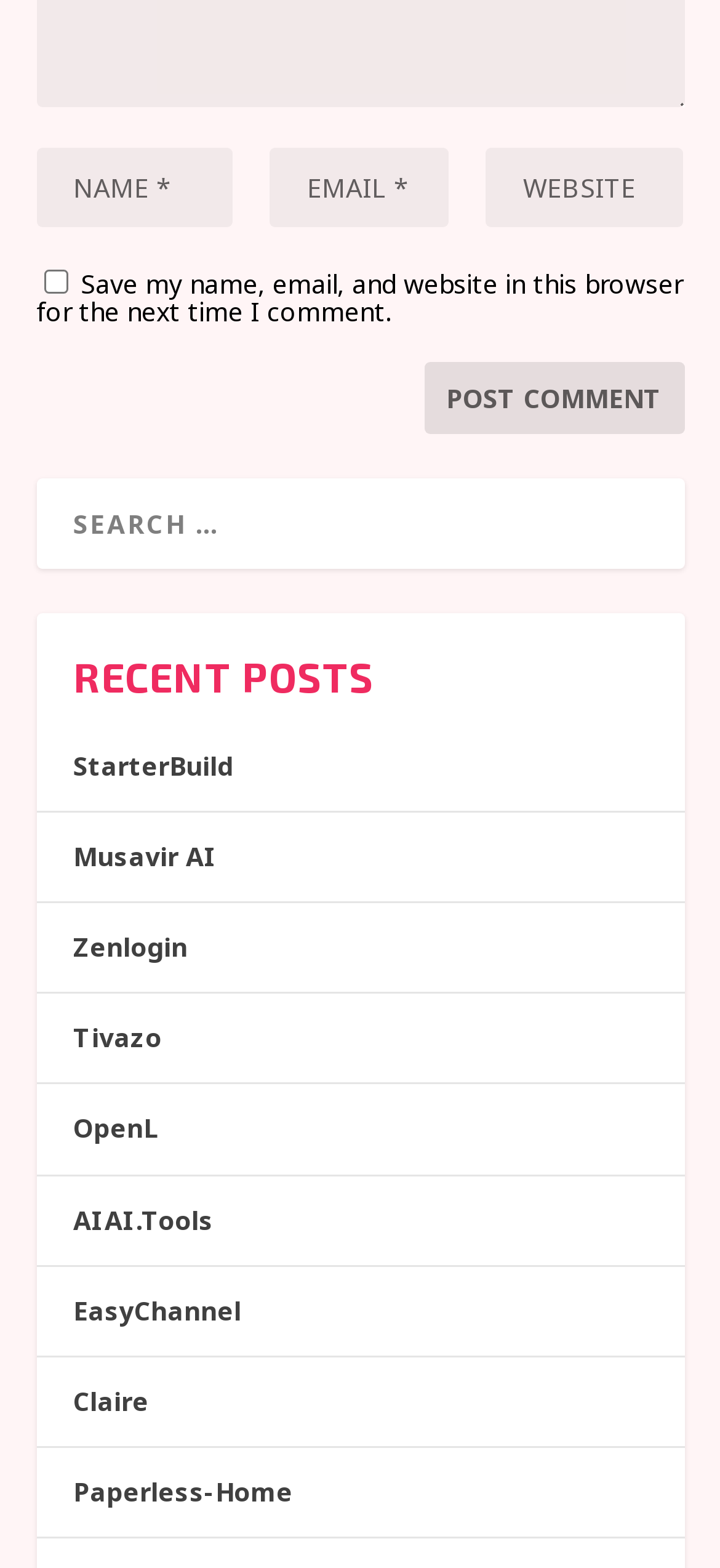Please provide a short answer using a single word or phrase for the question:
What is the purpose of the first textbox?

Enter name